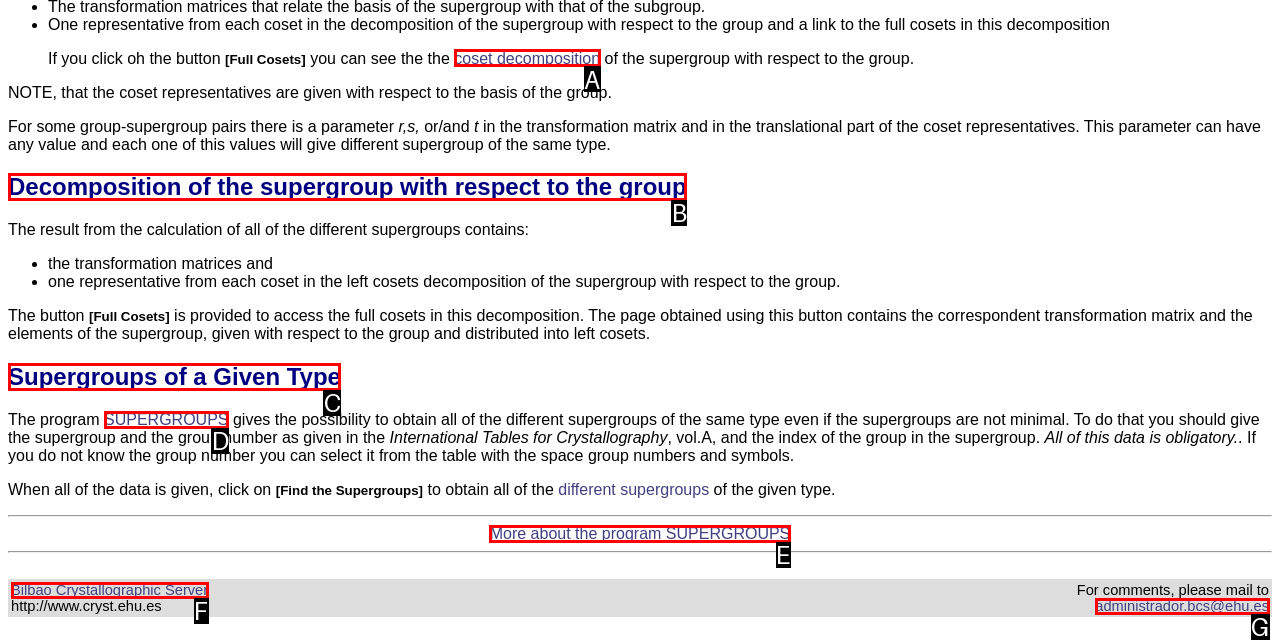Identify the HTML element that best fits the description: Bilbao Crystallographic Server. Respond with the letter of the corresponding element.

F